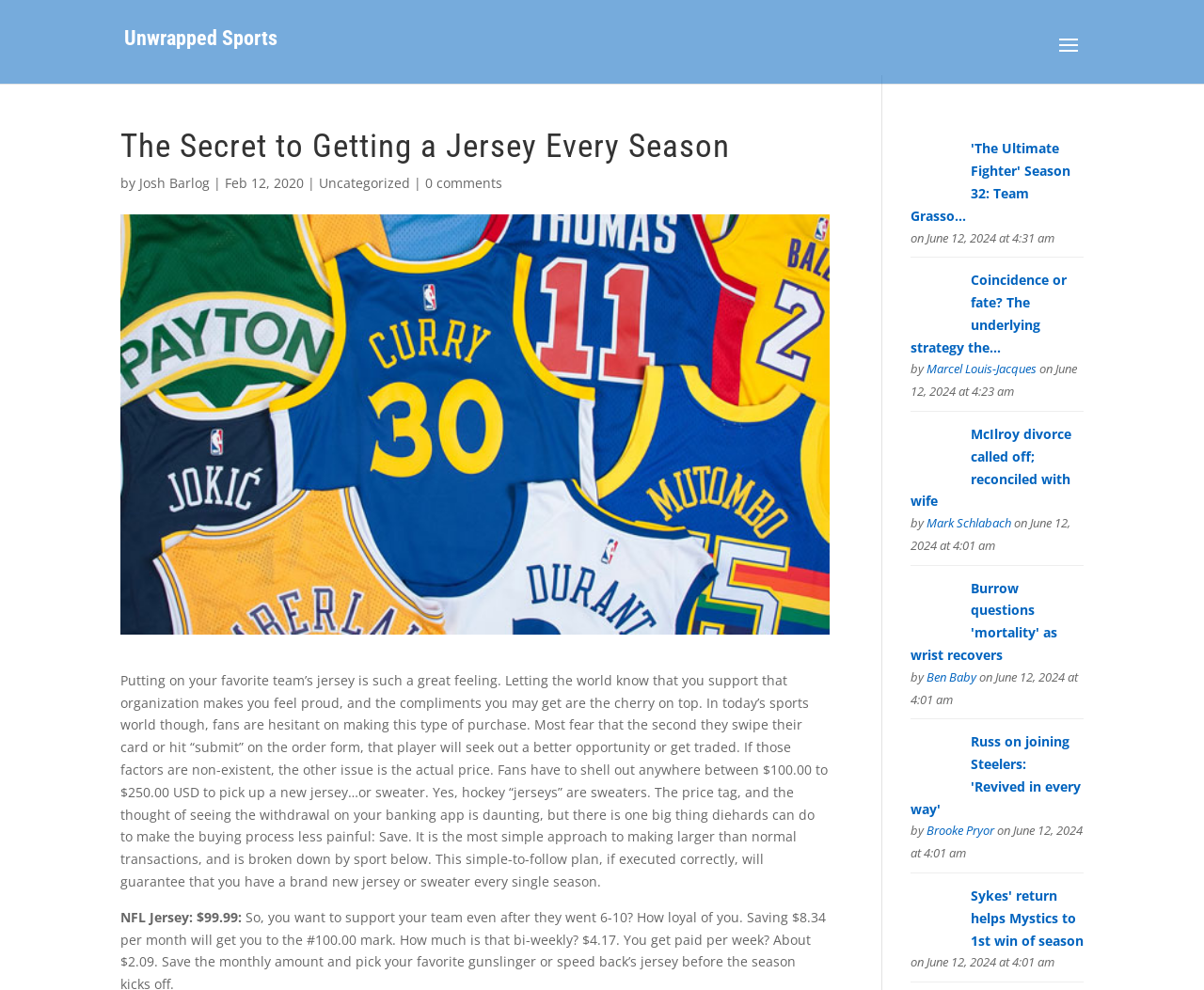What is the price range of NFL jerseys?
Refer to the image and respond with a one-word or short-phrase answer.

$99.99